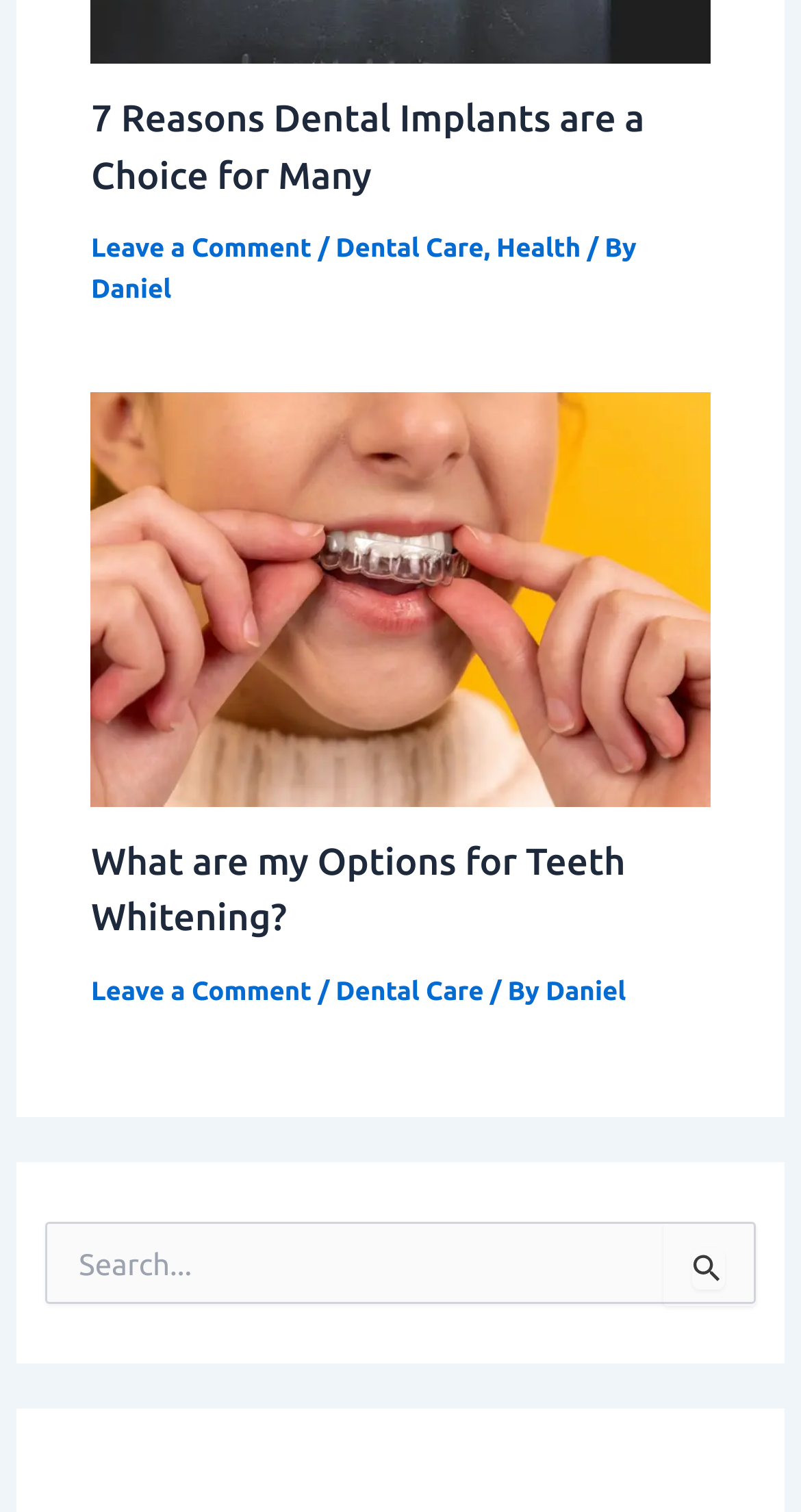Determine the bounding box coordinates of the UI element described below. Use the format (top-left x, top-left y, bottom-right x, bottom-right y) with floating point numbers between 0 and 1: parent_node: Search for: value="Search"

[0.827, 0.808, 0.942, 0.864]